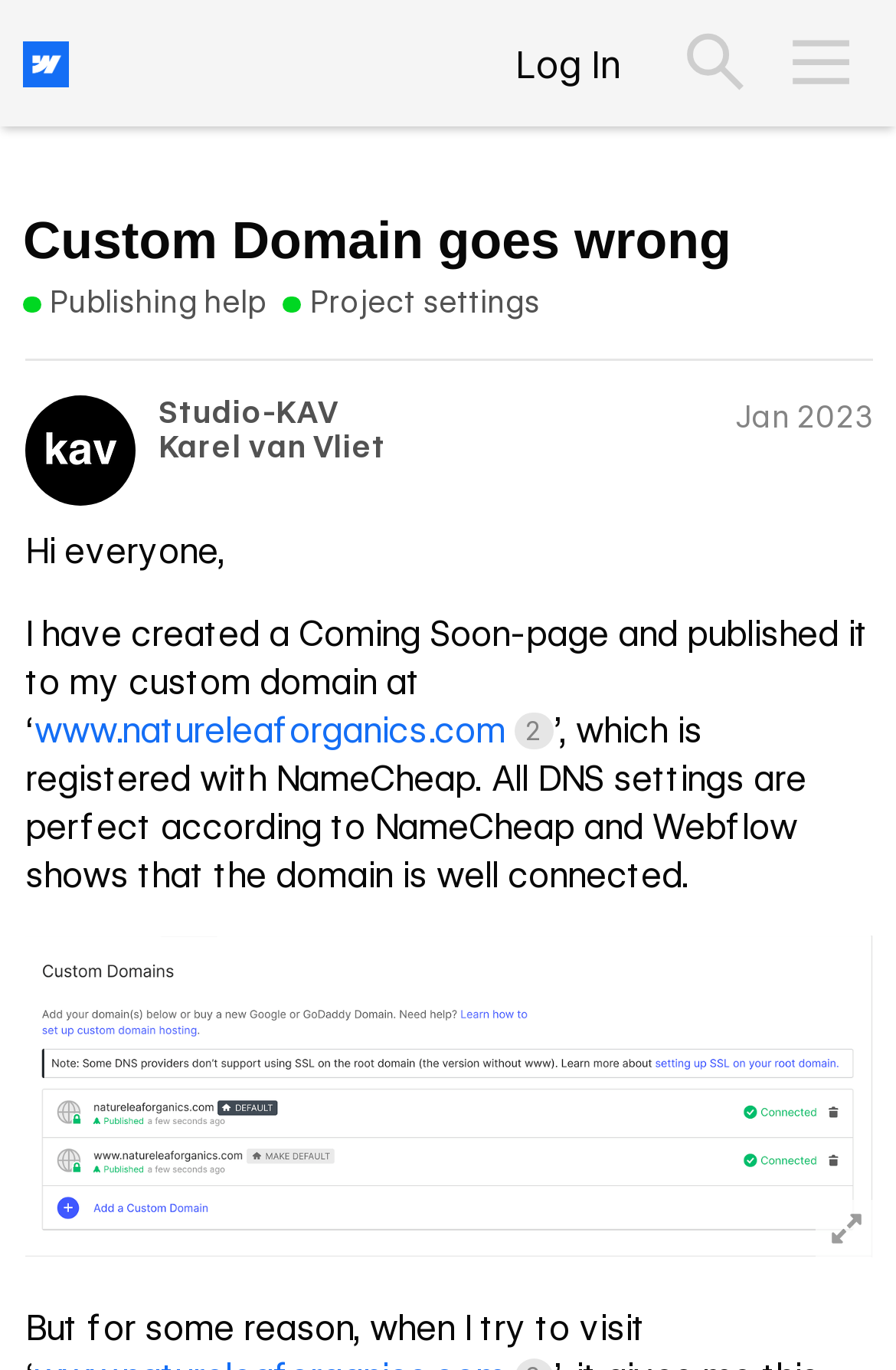Please find the bounding box coordinates of the element that needs to be clicked to perform the following instruction: "Click the 'Log In' button". The bounding box coordinates should be four float numbers between 0 and 1, represented as [left, top, right, bottom].

[0.547, 0.021, 0.721, 0.076]